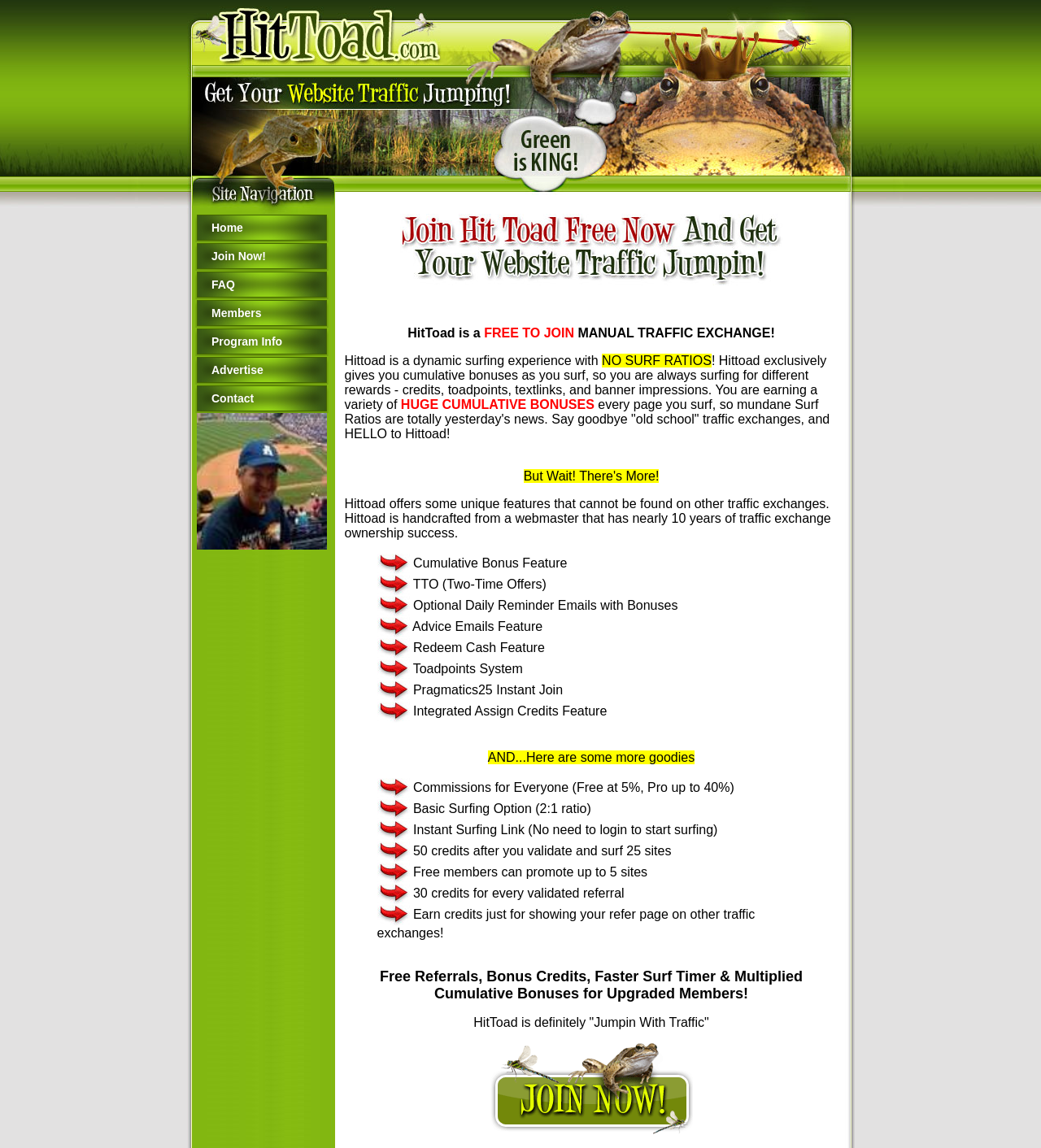Refer to the image and provide an in-depth answer to the question:
What is the ratio of the basic surfing option?

The basic surfing option has a 2:1 ratio, which is mentioned in the blockquote element with the bounding box coordinates [0.362, 0.678, 0.774, 0.873]. This ratio is highlighted with an image and a static text element.